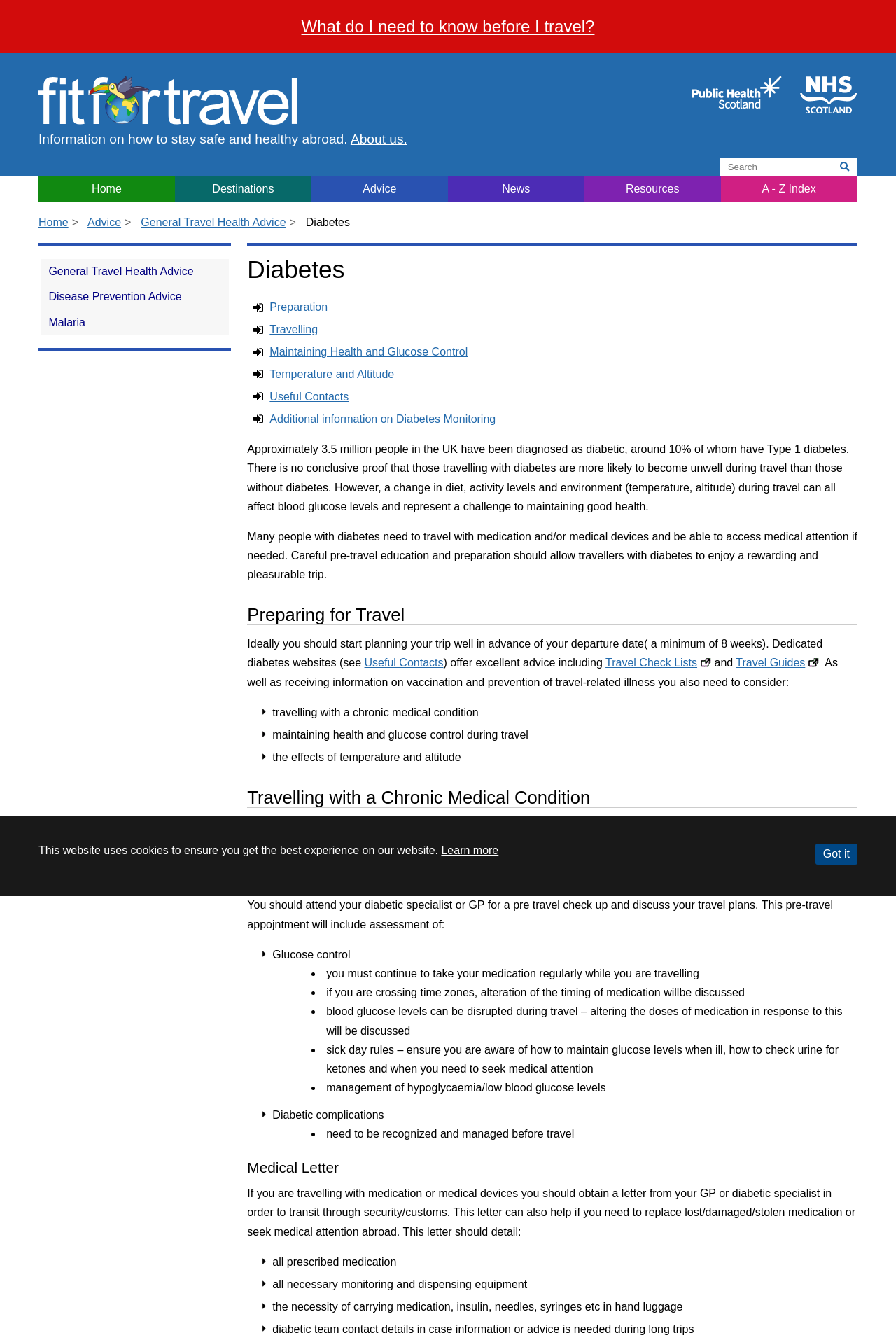Can you show the bounding box coordinates of the region to click on to complete the task described in the instruction: "Click on 'Preparation'"?

[0.301, 0.225, 0.366, 0.234]